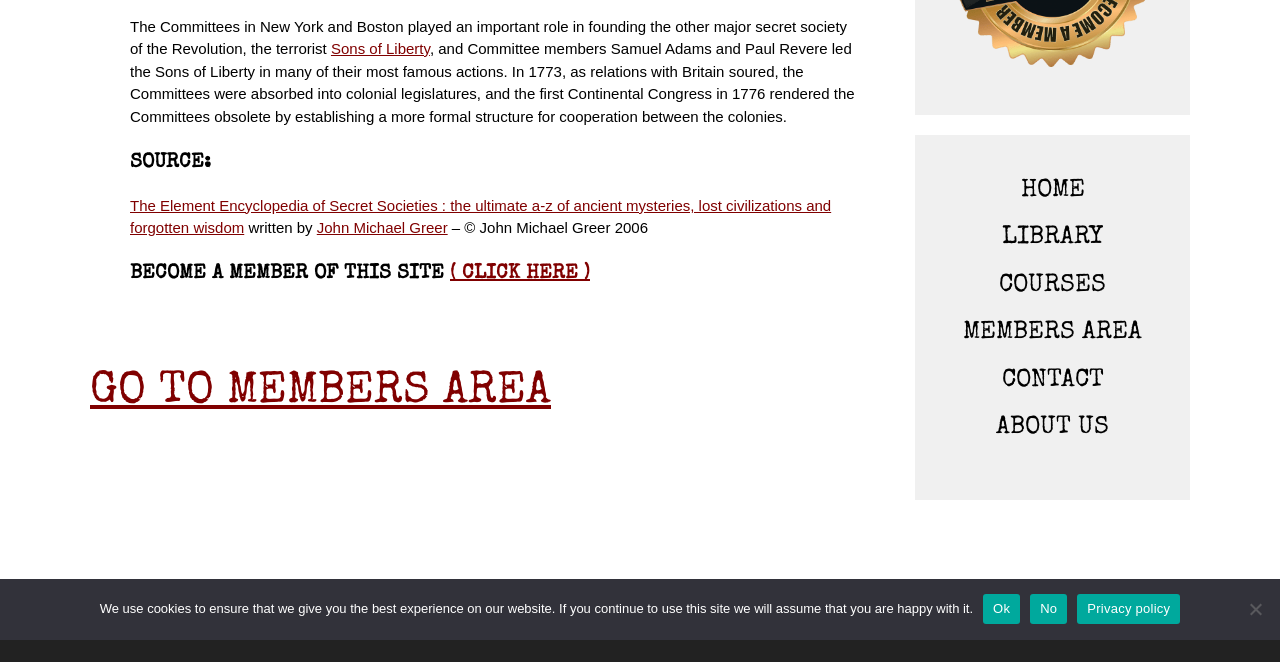Locate and provide the bounding box coordinates for the HTML element that matches this description: "MEMBERS AREA".

[0.746, 0.479, 0.898, 0.528]